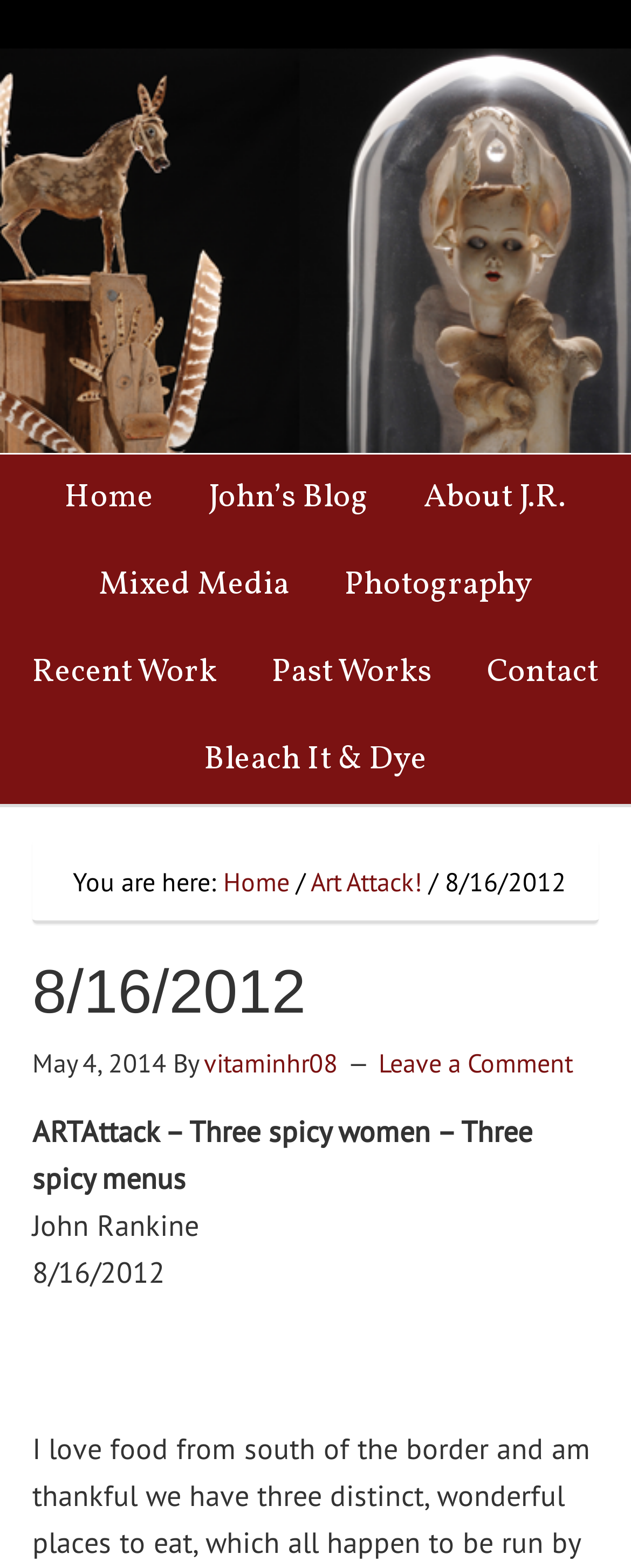Provide a short answer using a single word or phrase for the following question: 
How many breadcrumb separators are there?

2